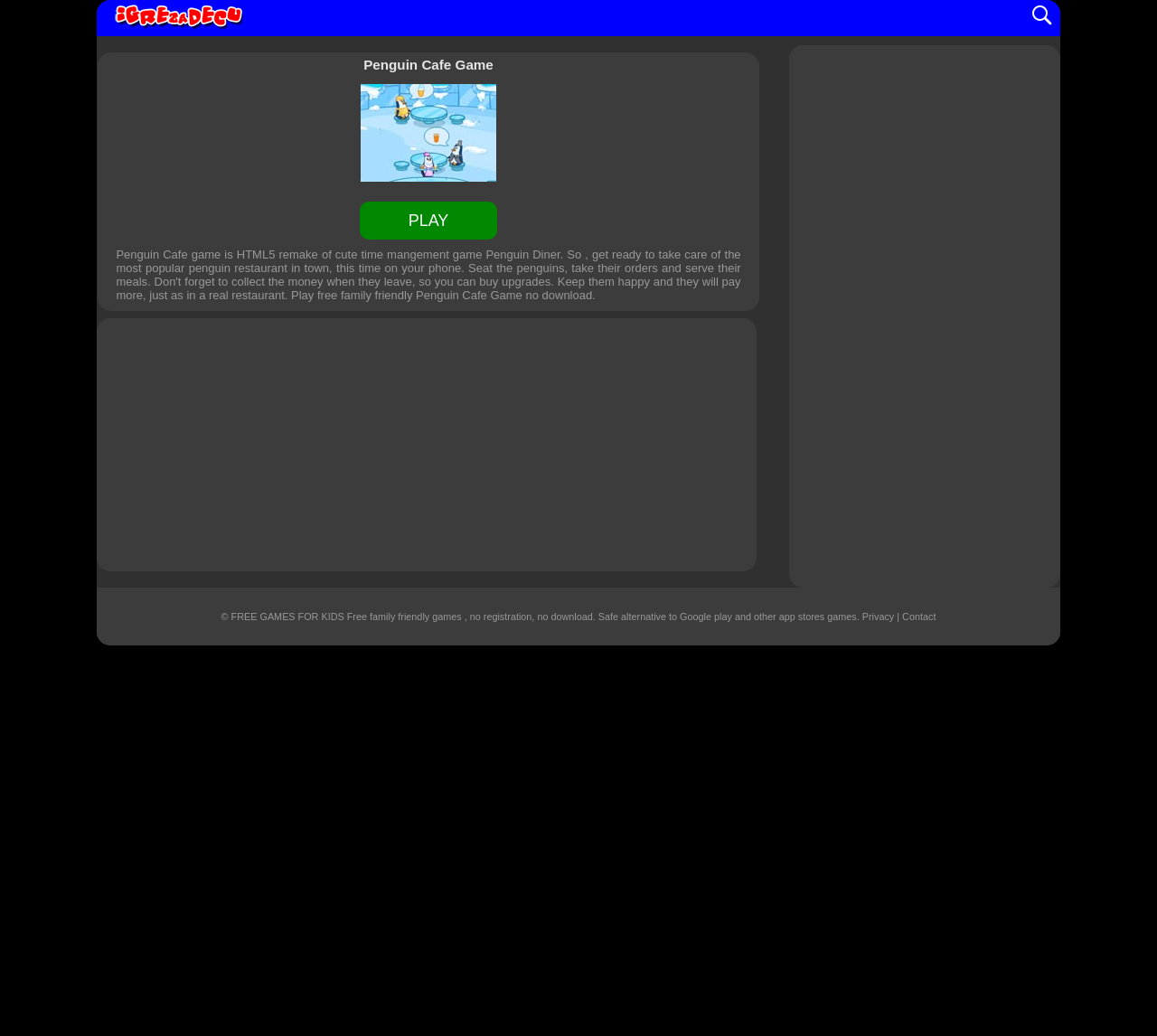Find the bounding box coordinates for the element described here: "FREE GAMES FOR KIDS".

[0.2, 0.59, 0.3, 0.6]